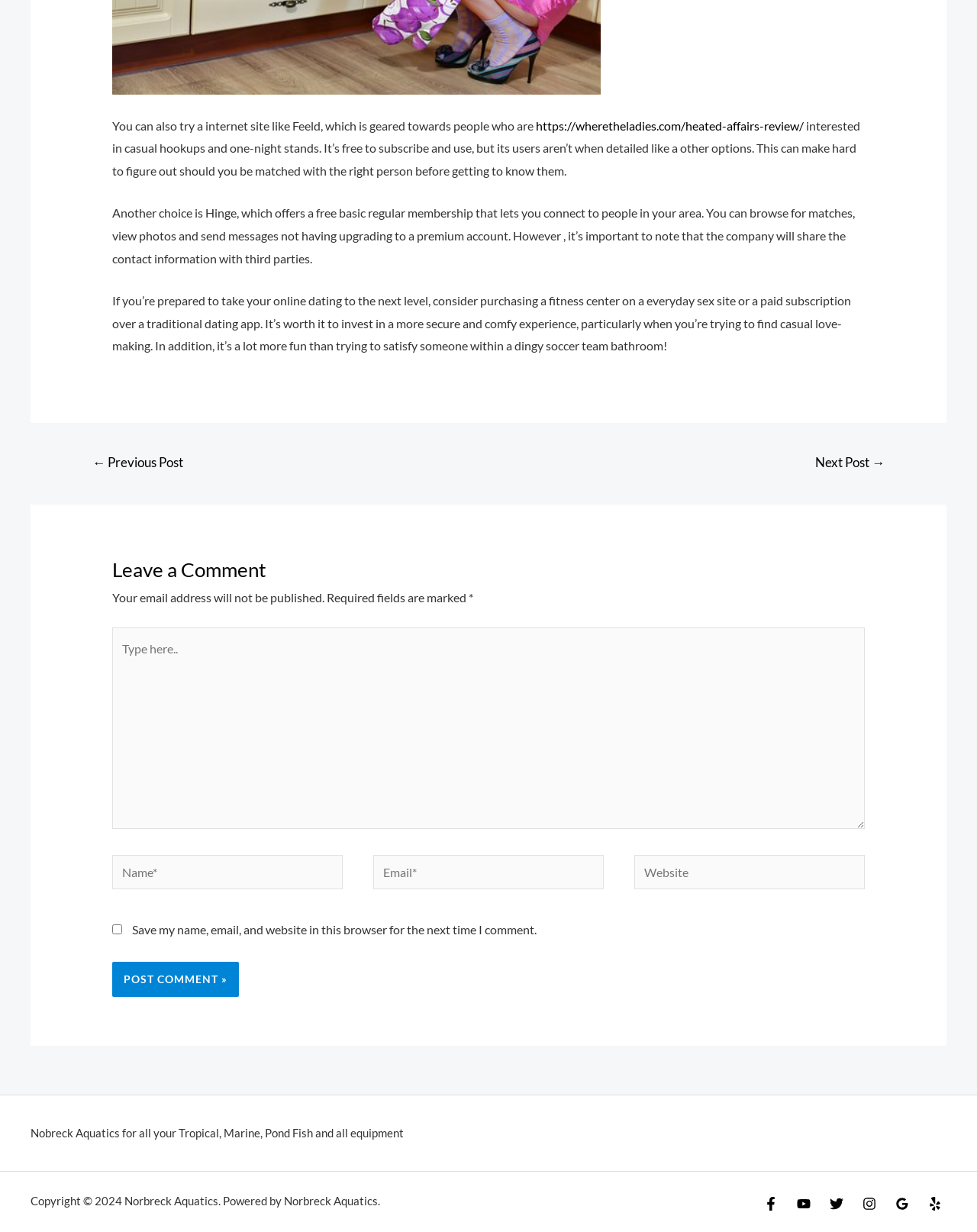What is the purpose of the comment section? Using the information from the screenshot, answer with a single word or phrase.

To leave a comment